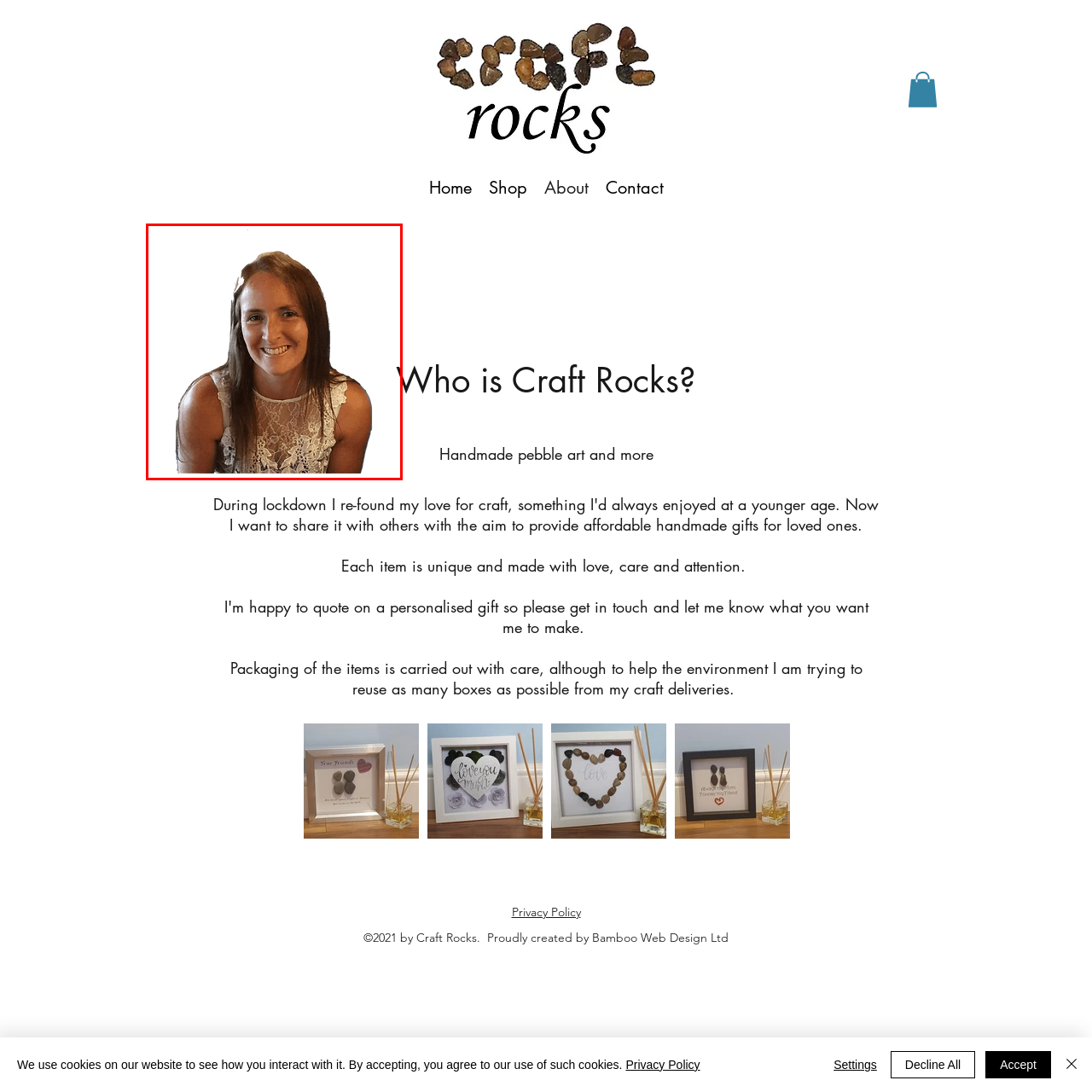Look closely at the part of the image inside the red bounding box, then respond in a word or phrase: What is the brand's commitment?

Providing distinctive art and gifts